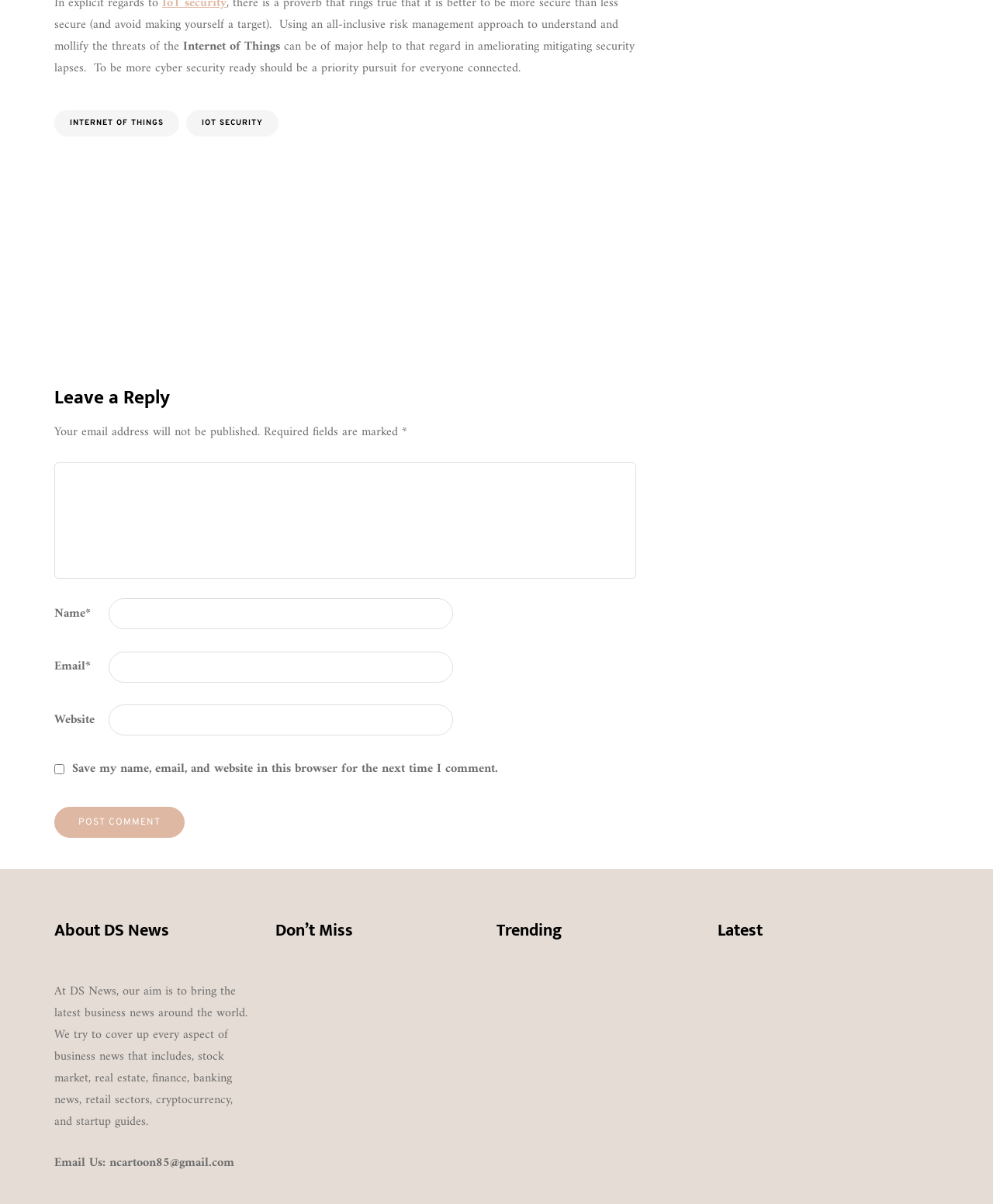How many years of experience does the author have in SEO?
Please give a detailed and elaborate answer to the question based on the image.

The answer can be found in the 'ABOUT AUTHOR' section, where it is written that 'Pranesh Balaji Is a Blogger and an SEO professional. Co-founder of Bigmixseo, I have 2 years of experience in SEO...'.